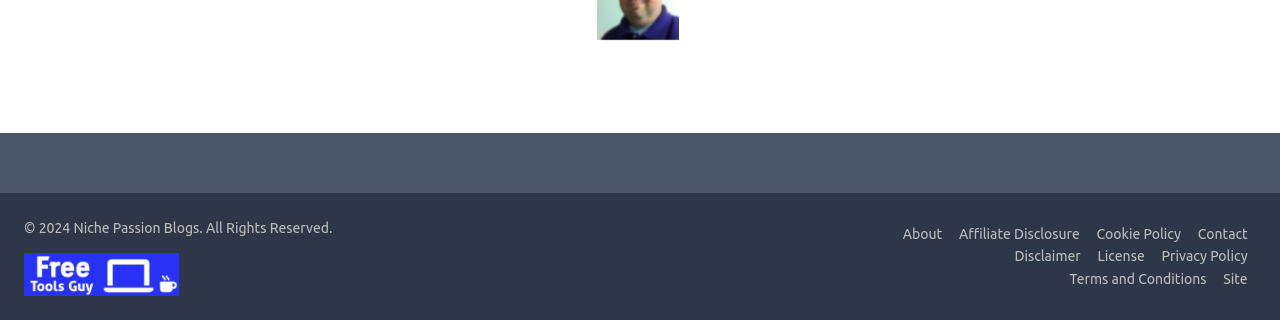Identify the bounding box coordinates for the region to click in order to carry out this instruction: "go to about page". Provide the coordinates using four float numbers between 0 and 1, formatted as [left, top, right, bottom].

[0.699, 0.696, 0.743, 0.766]